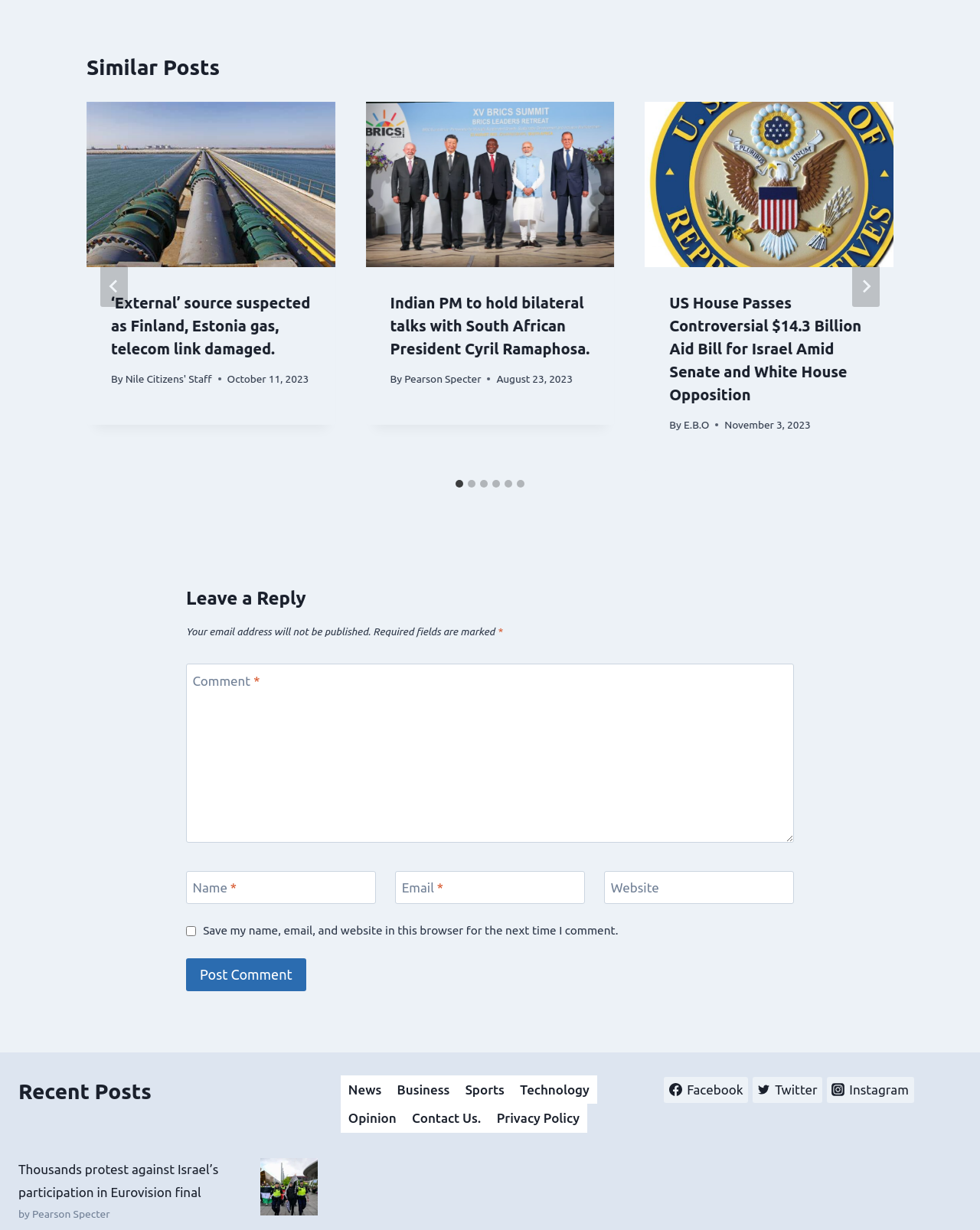Given the description "Instagram Instagram", provide the bounding box coordinates of the corresponding UI element.

[0.843, 0.875, 0.933, 0.897]